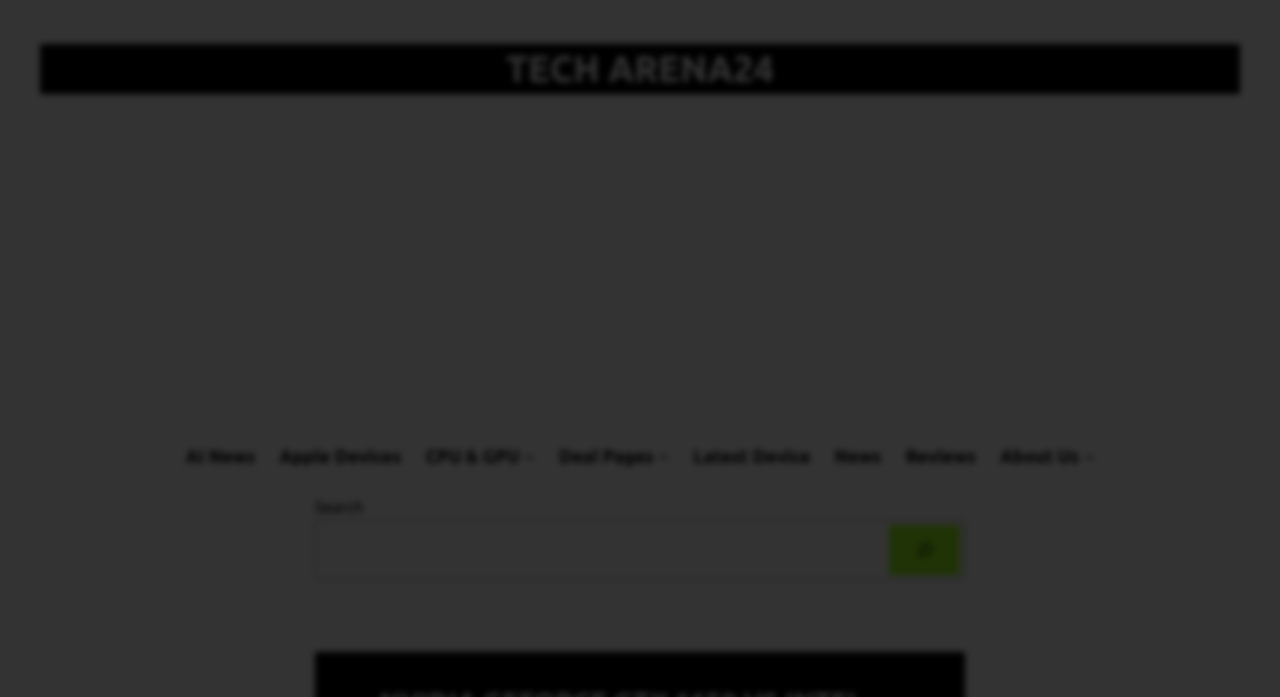Please identify the bounding box coordinates of the element I need to click to follow this instruction: "Search for something".

[0.25, 0.754, 0.687, 0.825]